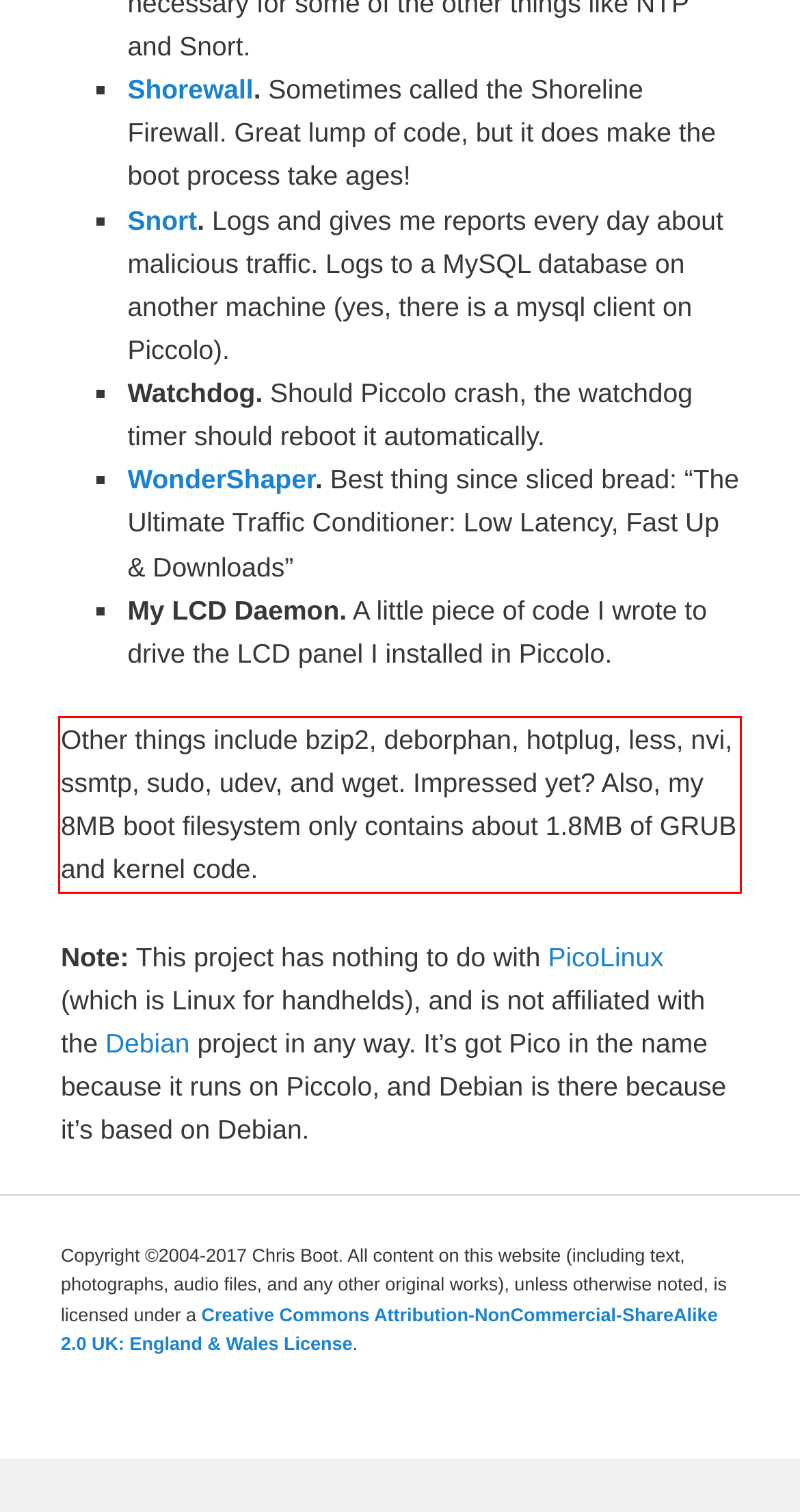You are provided with a screenshot of a webpage containing a red bounding box. Please extract the text enclosed by this red bounding box.

Other things include bzip2, deborphan, hotplug, less, nvi, ssmtp, sudo, udev, and wget. Impressed yet? Also, my 8MB boot filesystem only contains about 1.8MB of GRUB and kernel code.